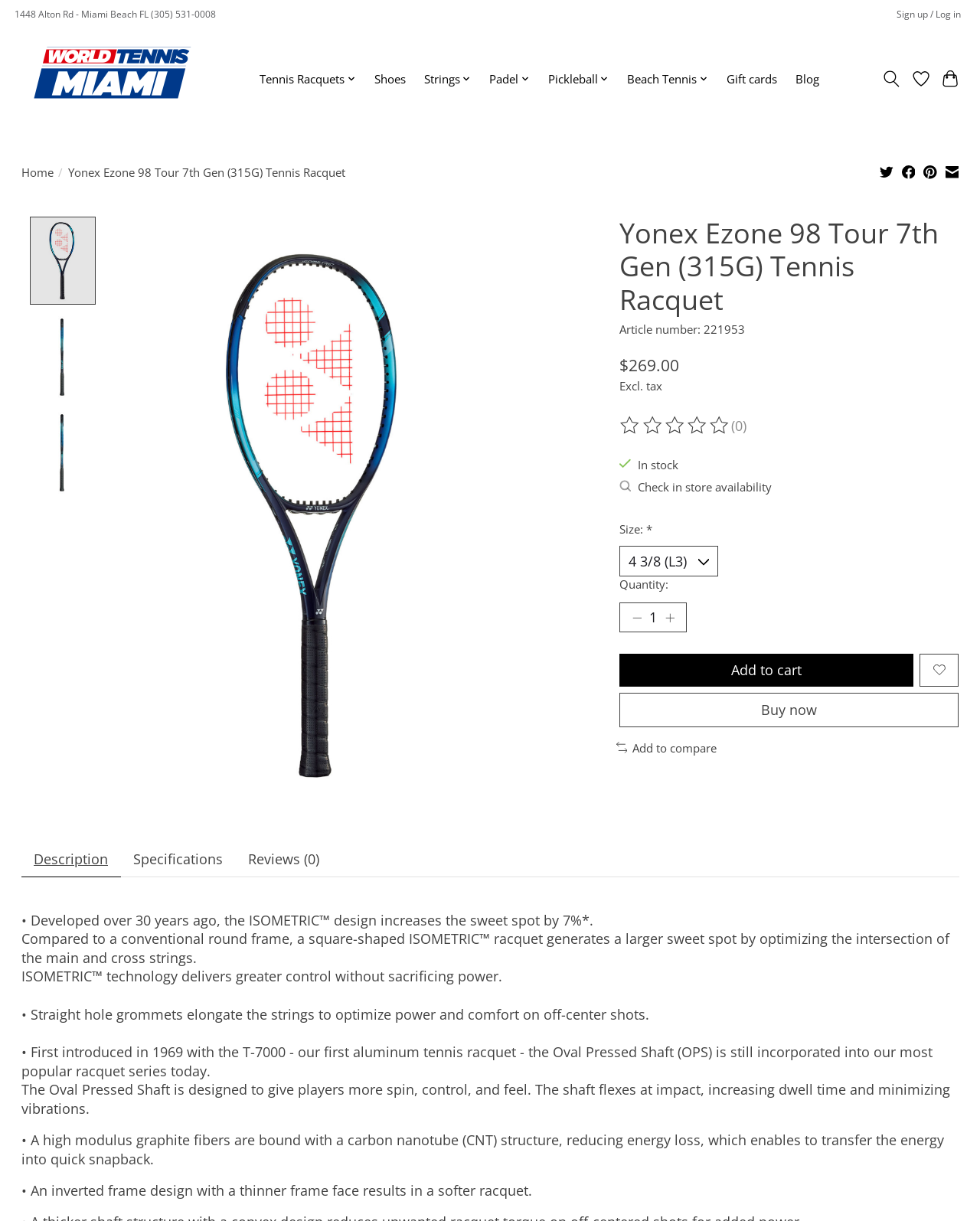What is the rating of the Yonex Ezone 98 Tour 7th Gen (315G) Tennis Racquet?
Please provide a comprehensive answer based on the details in the screenshot.

I found the rating by looking at the static text element that displays the rating of the product, which is 'out of 5'.